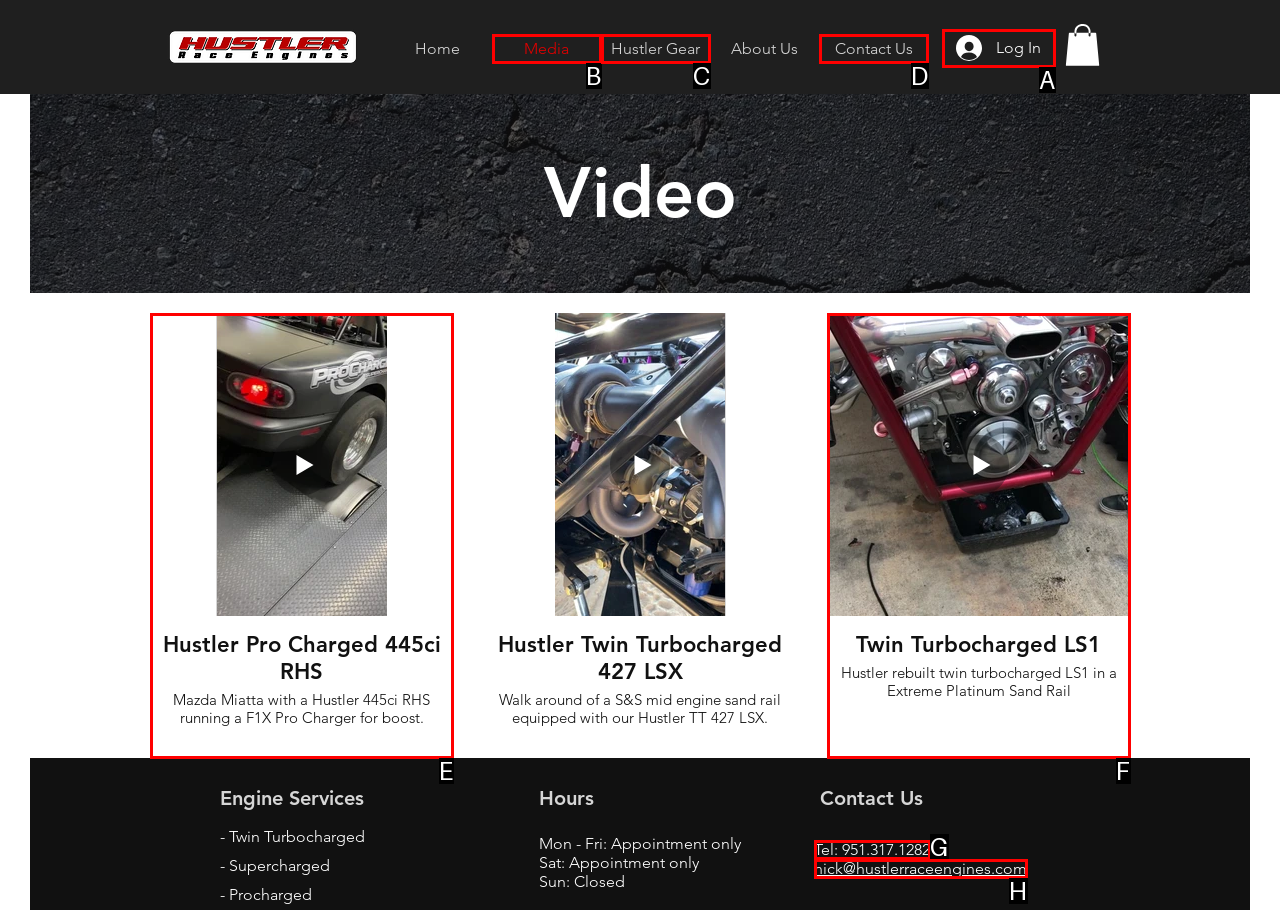Point out the option that aligns with the description: Log In
Provide the letter of the corresponding choice directly.

A